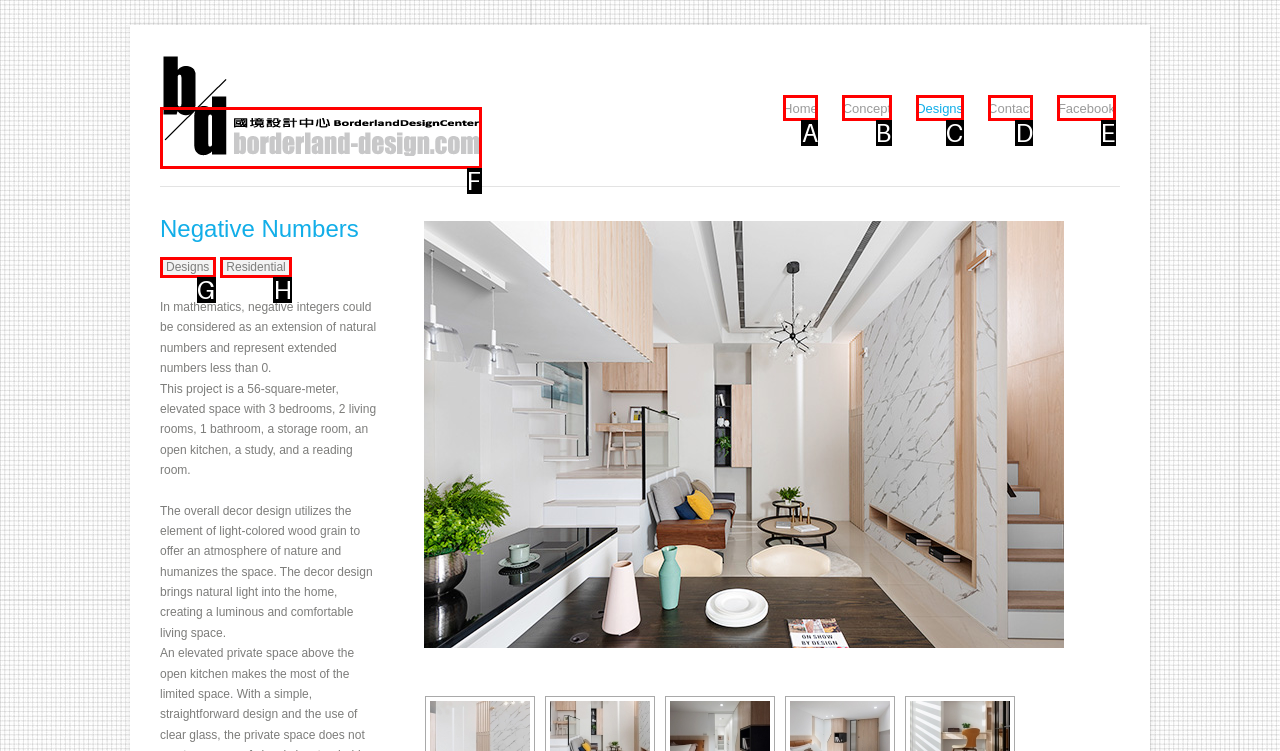Tell me which one HTML element best matches the description: Designs Answer with the option's letter from the given choices directly.

G